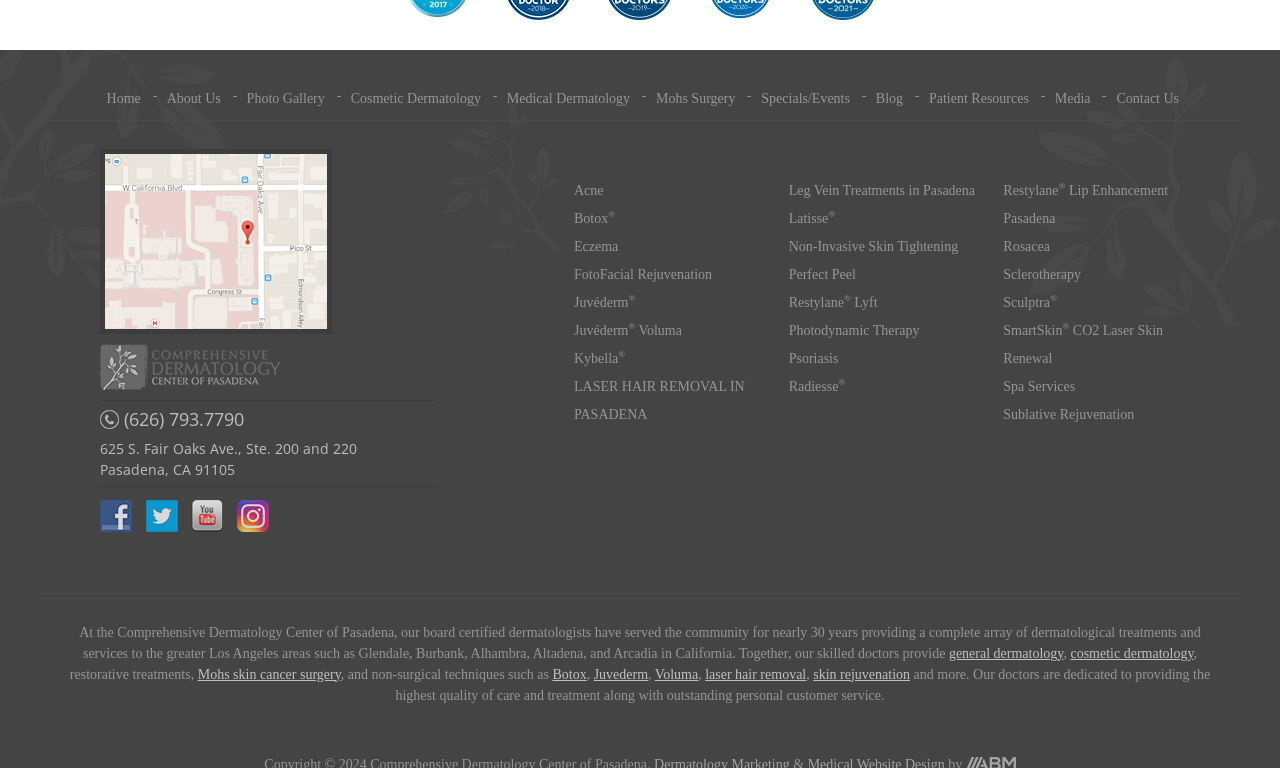What is the phone number of the Comprehensive Dermatology Center of Pasadena?
Using the picture, provide a one-word or short phrase answer.

(626) 793.7790